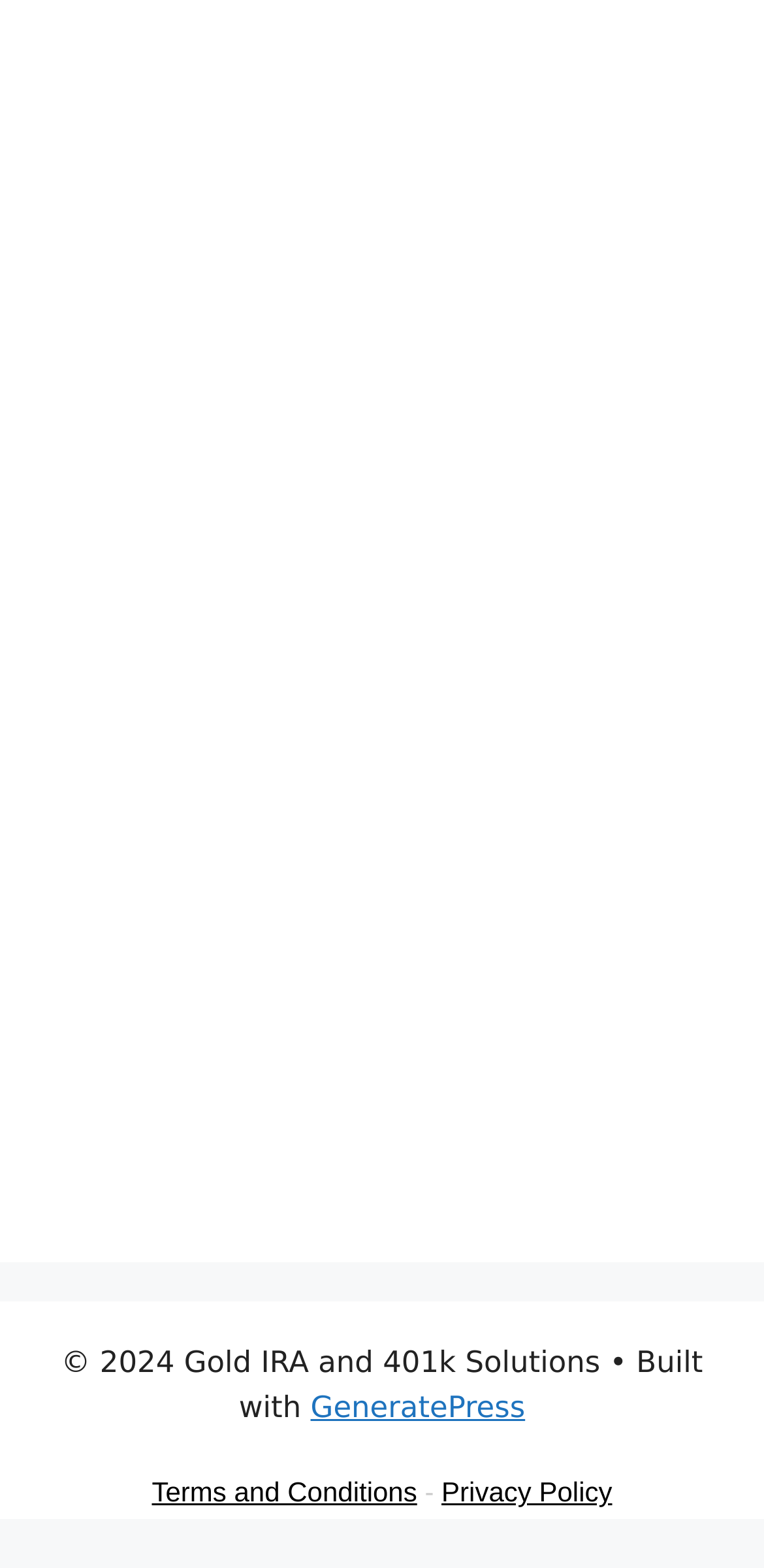Use a single word or phrase to answer the question:
How many static text elements are in the footer section?

2